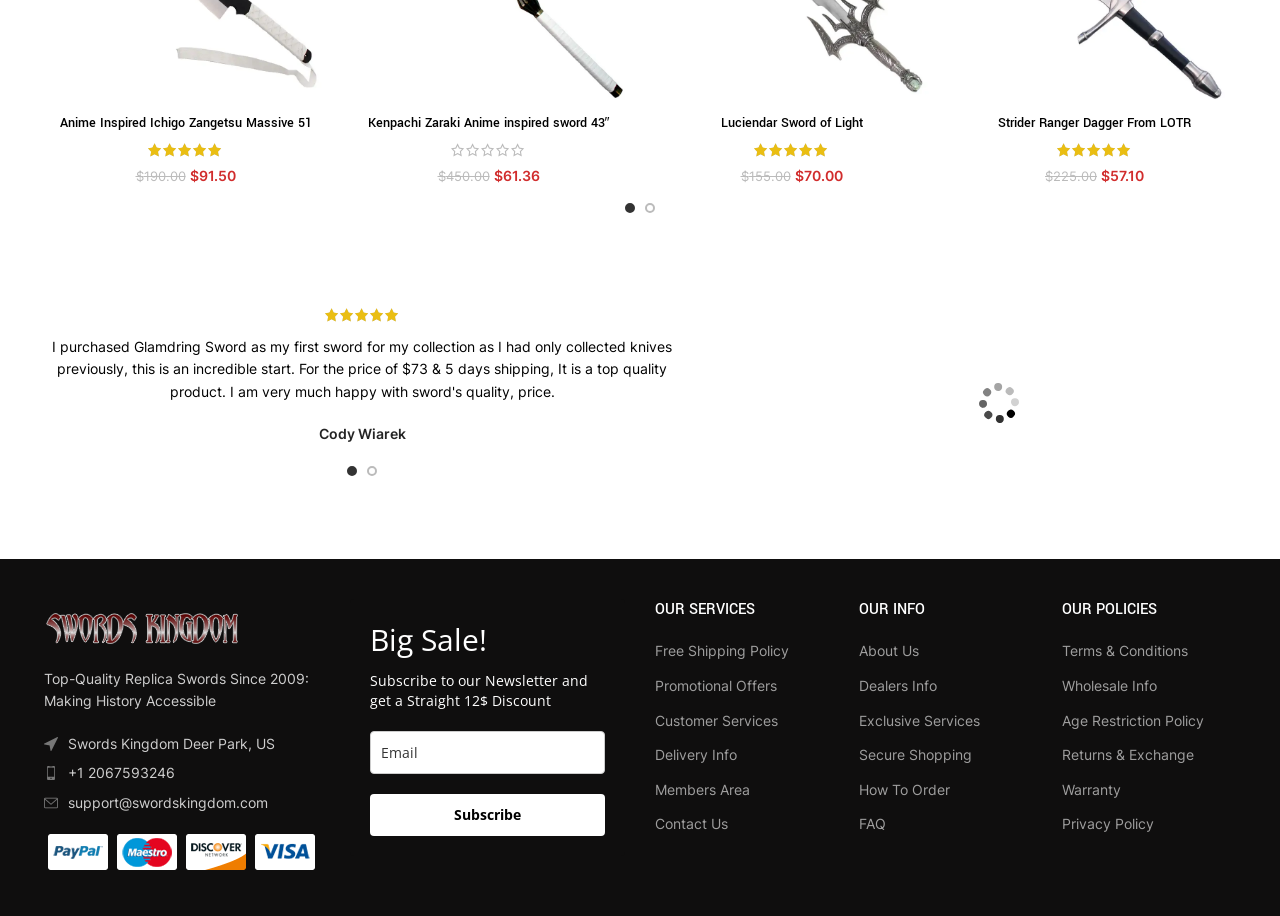Please pinpoint the bounding box coordinates for the region I should click to adhere to this instruction: "Increase product quantity of 'Kenpachi Zaraki Anime inspired sword 43″'".

[0.314, 0.115, 0.334, 0.157]